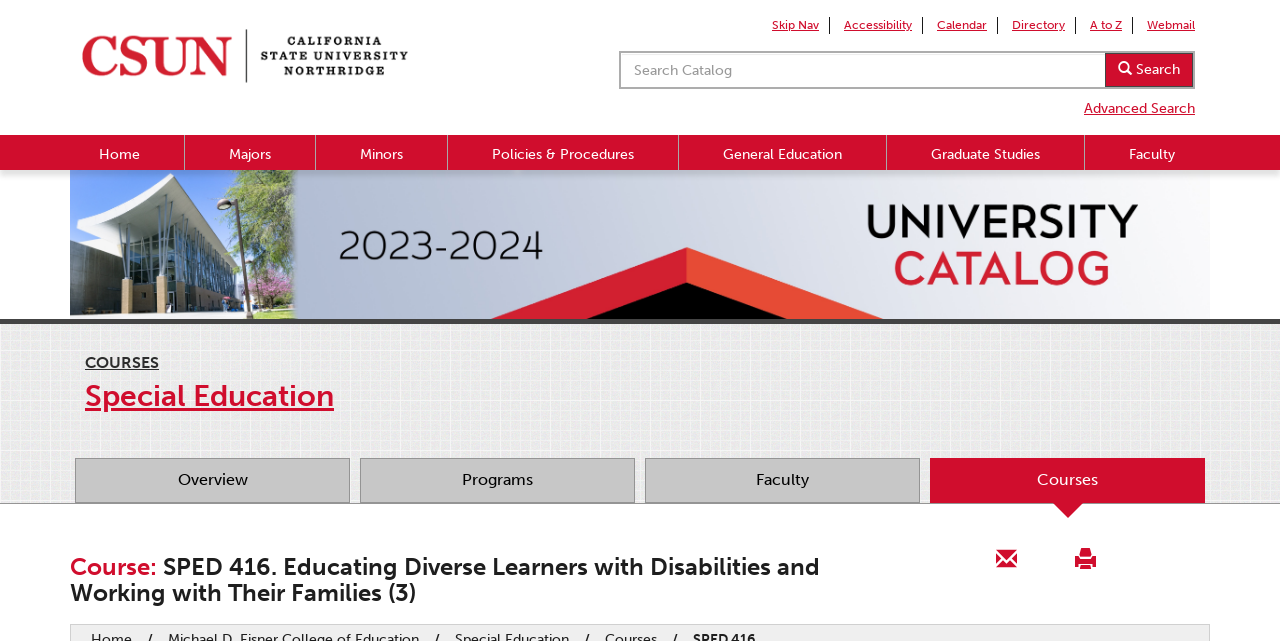Using the provided element description, identify the bounding box coordinates as (top-left x, top-left y, bottom-right x, bottom-right y). Ensure all values are between 0 and 1. Description: Programs

[0.281, 0.714, 0.496, 0.784]